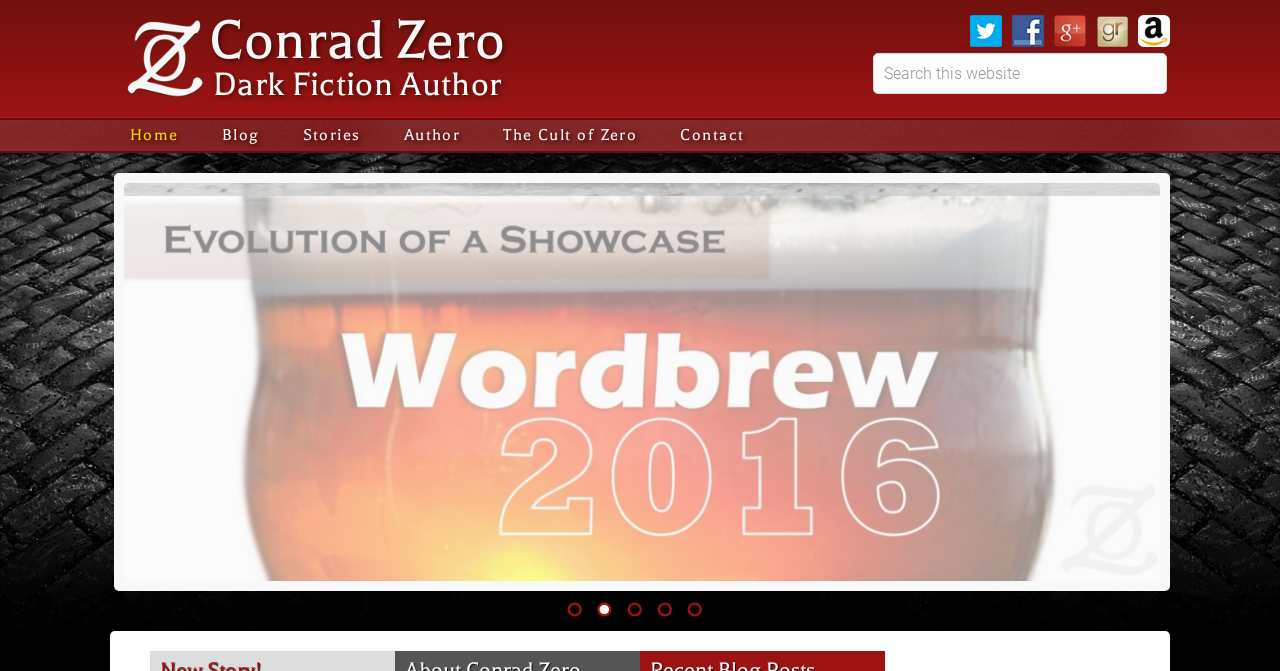Specify the bounding box coordinates of the area that needs to be clicked to achieve the following instruction: "Go to the blog page".

[0.158, 0.178, 0.218, 0.225]